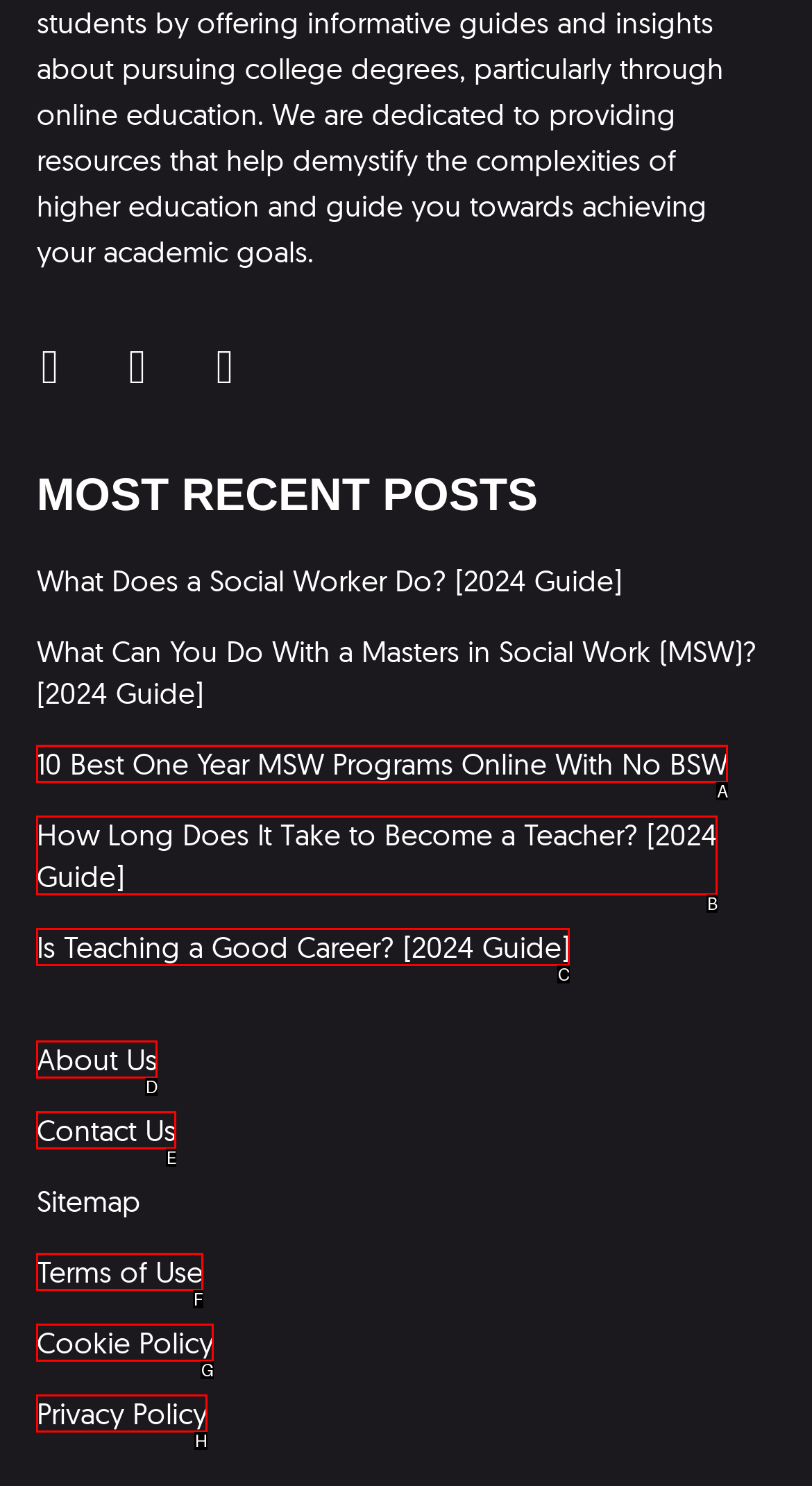Determine which HTML element corresponds to the description: About Us. Provide the letter of the correct option.

D